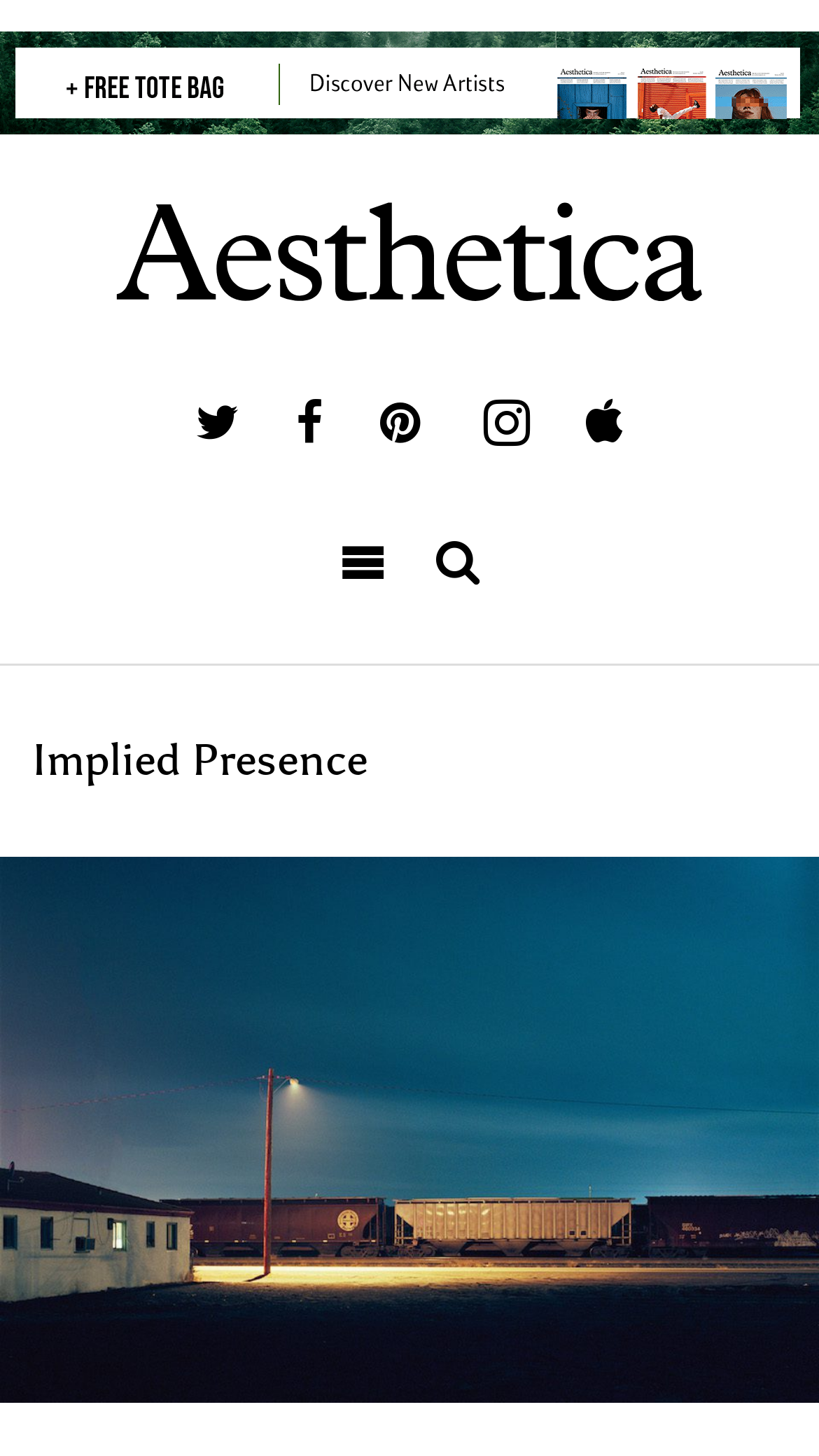Based on the image, provide a detailed response to the question:
How many social media links are present?

The social media links can be found in the link elements with Unicode characters such as '', '', '', '', and ''. There are five such links, indicating the presence of five social media platforms.